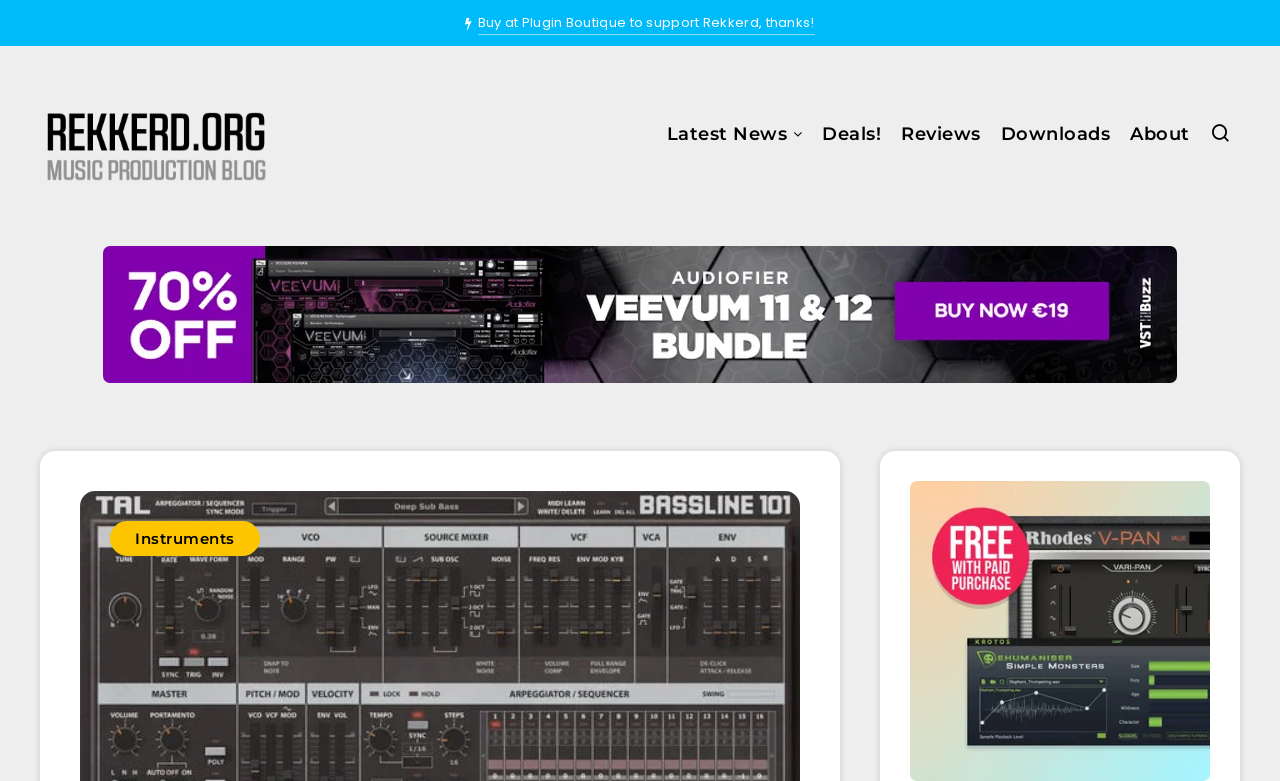Answer the question using only one word or a concise phrase: What is the image above the 'Instruments' link?

VST Buzz